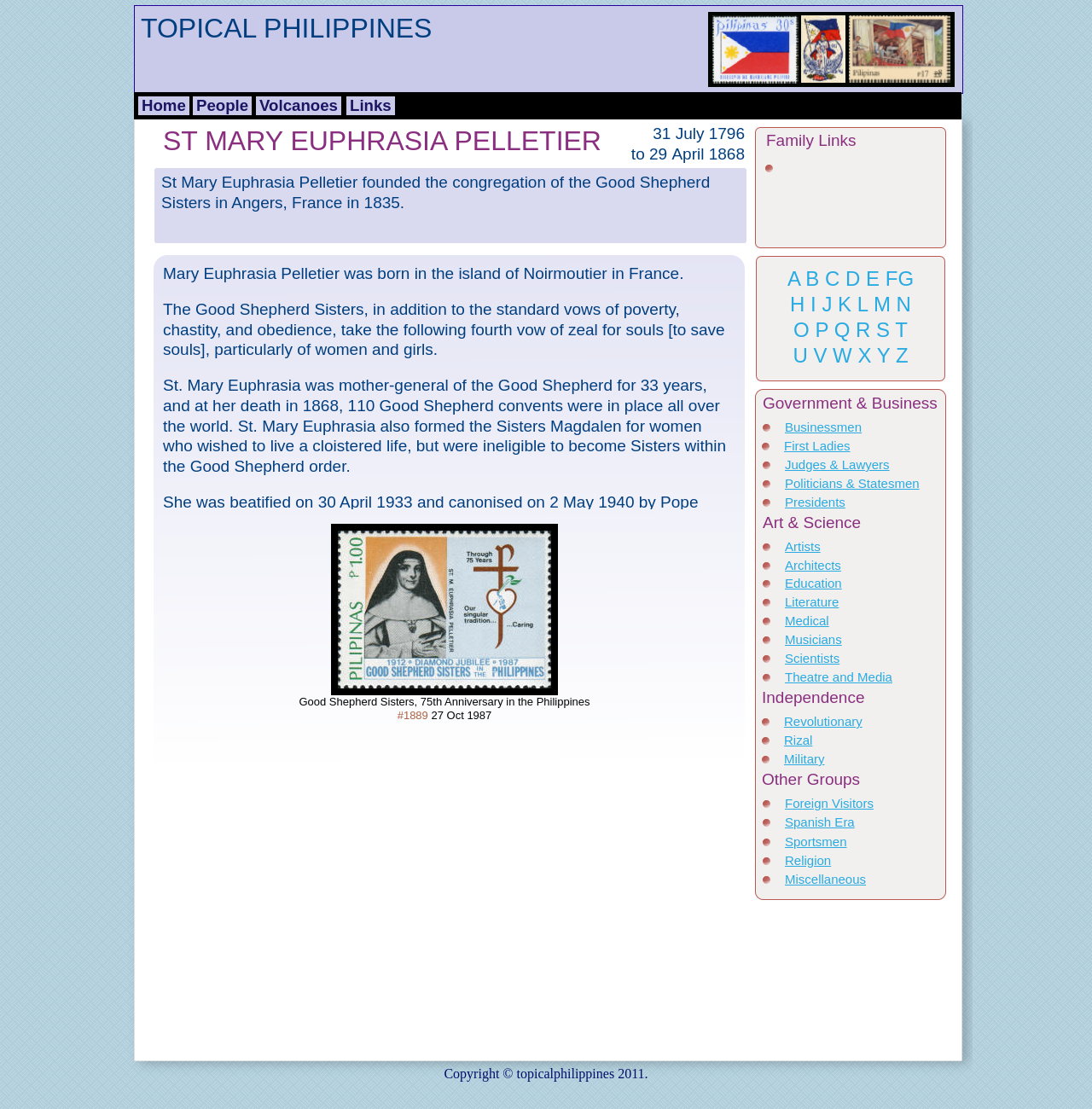Please identify the bounding box coordinates of the element's region that I should click in order to complete the following instruction: "Click on the 'Religion' link". The bounding box coordinates consist of four float numbers between 0 and 1, i.e., [left, top, right, bottom].

[0.719, 0.769, 0.761, 0.782]